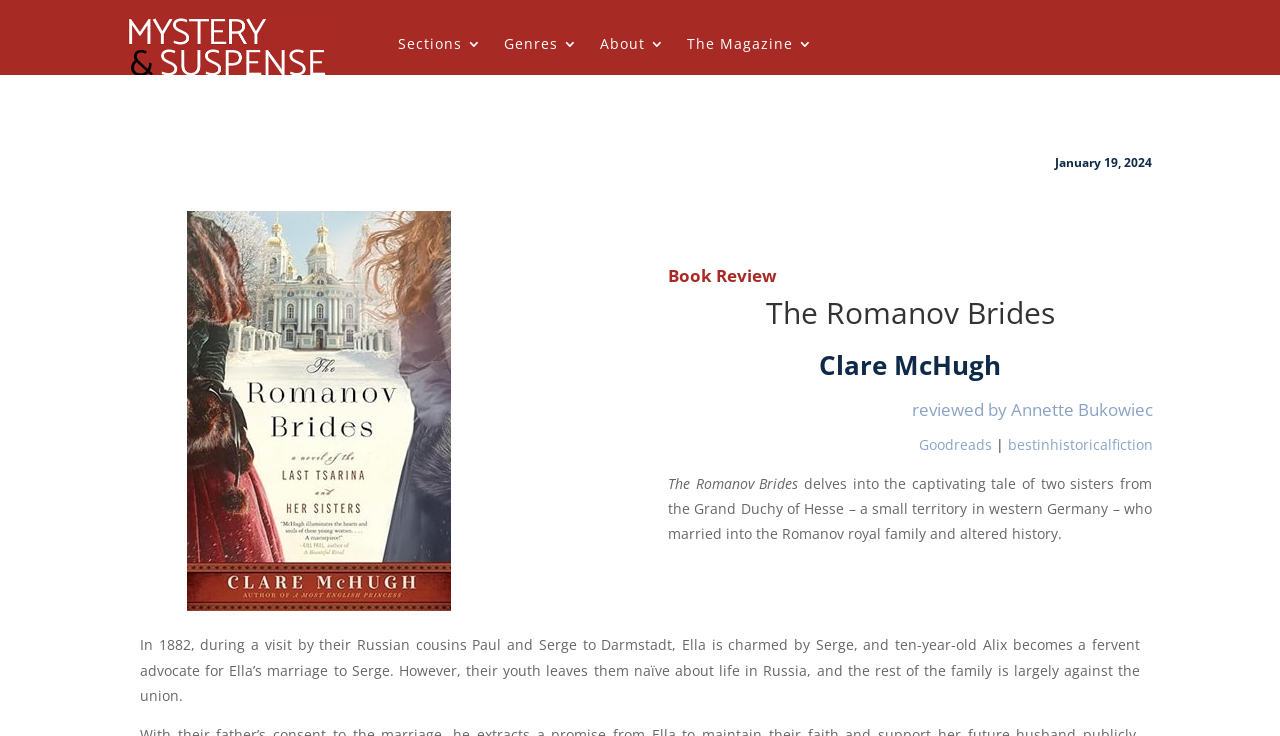Please reply to the following question using a single word or phrase: 
What is the topic of the book review?

The Romanov Brides